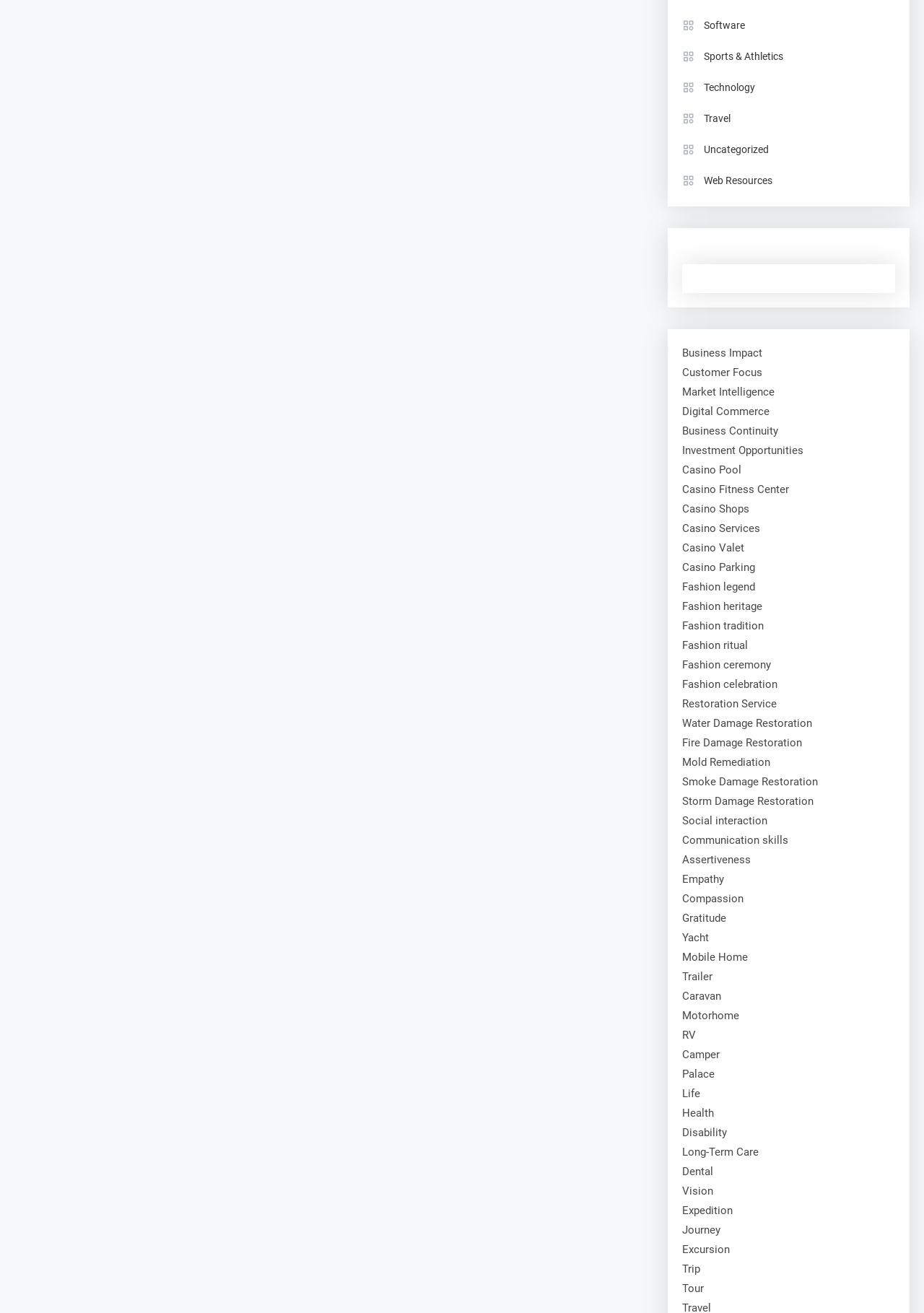Locate the bounding box coordinates of the area where you should click to accomplish the instruction: "click the link to HB 5041".

None